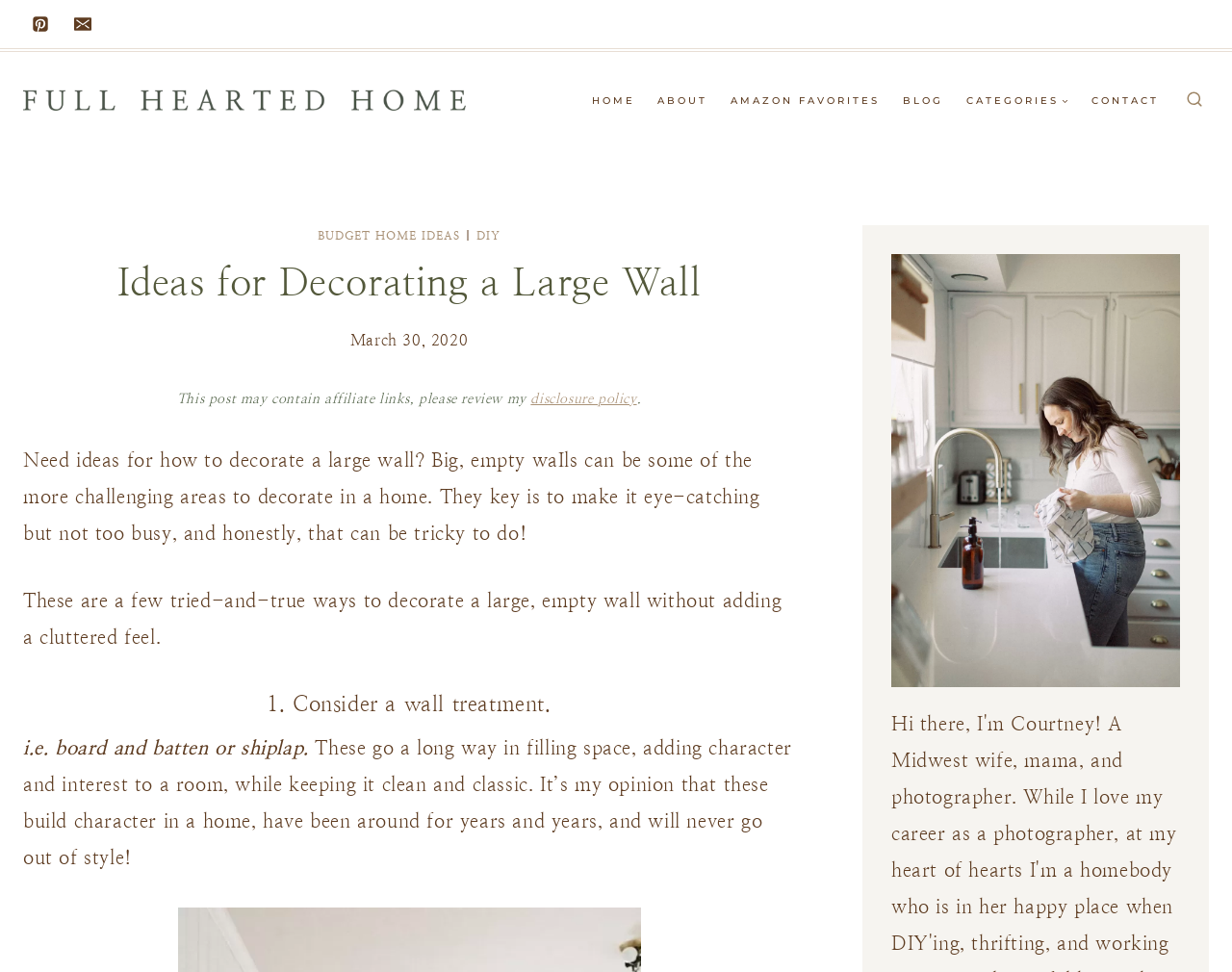Identify and extract the main heading of the webpage.

Ideas for Decorating a Large Wall